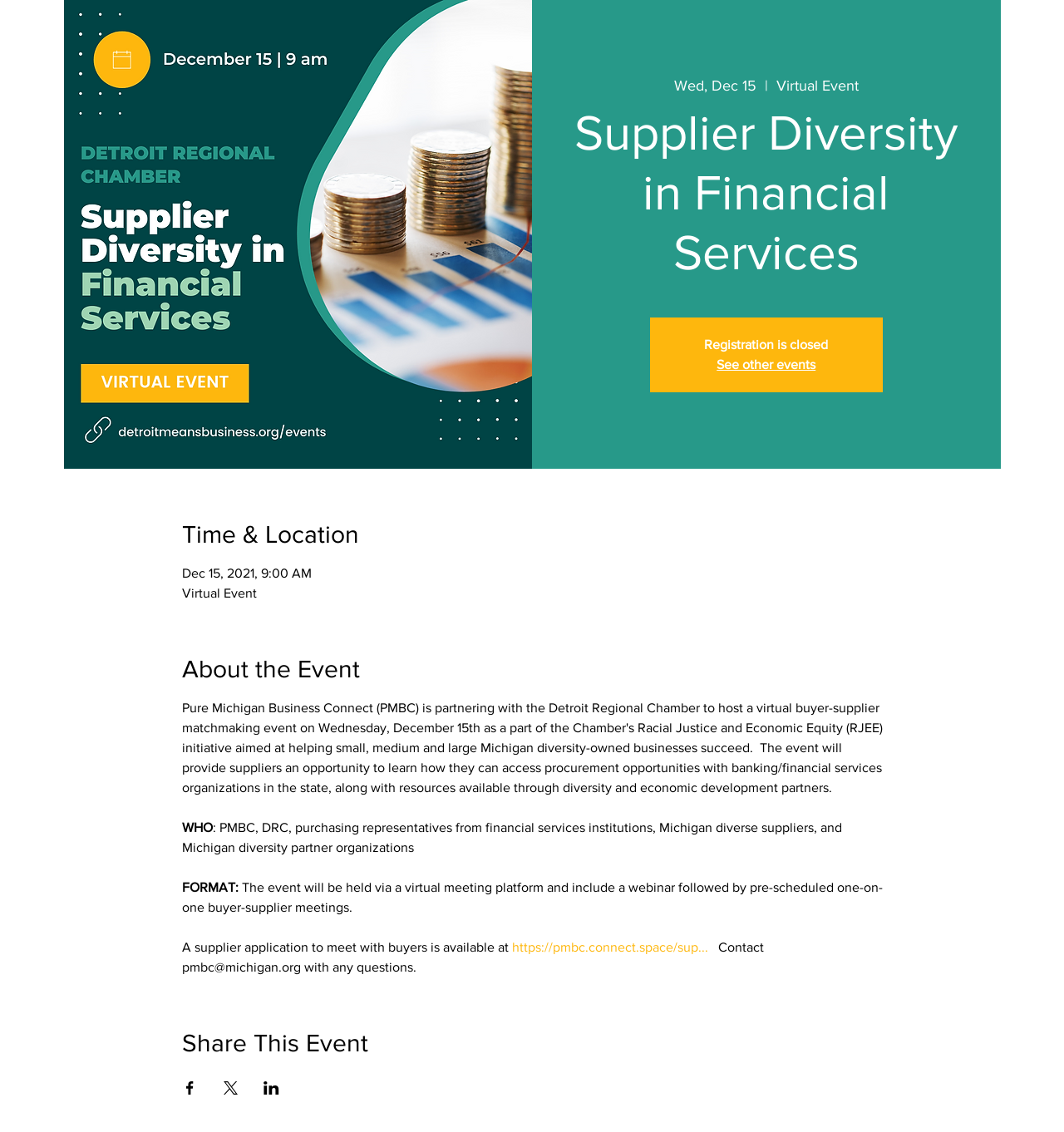Please find and give the text of the main heading on the webpage.

Supplier Diversity in Financial Services